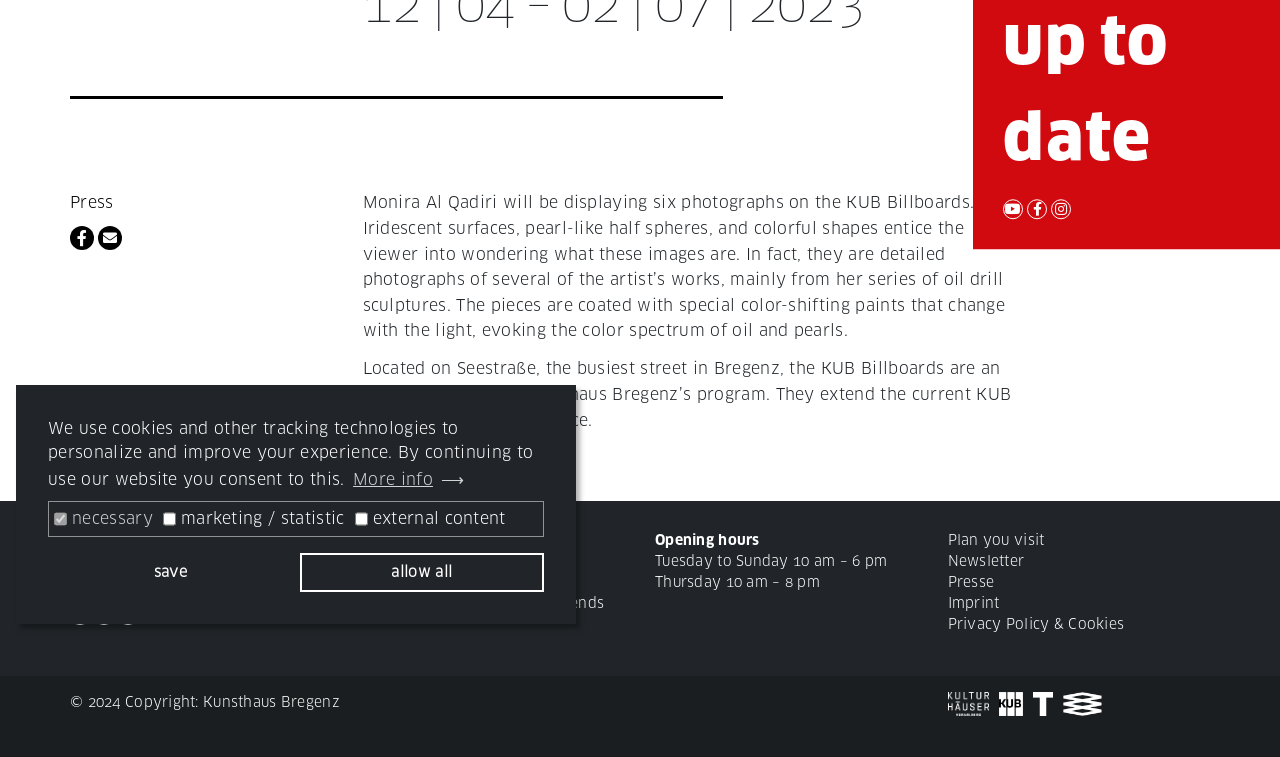Identify the bounding box coordinates of the HTML element based on this description: "Privacy Policy & Cookies".

[0.74, 0.812, 0.878, 0.836]